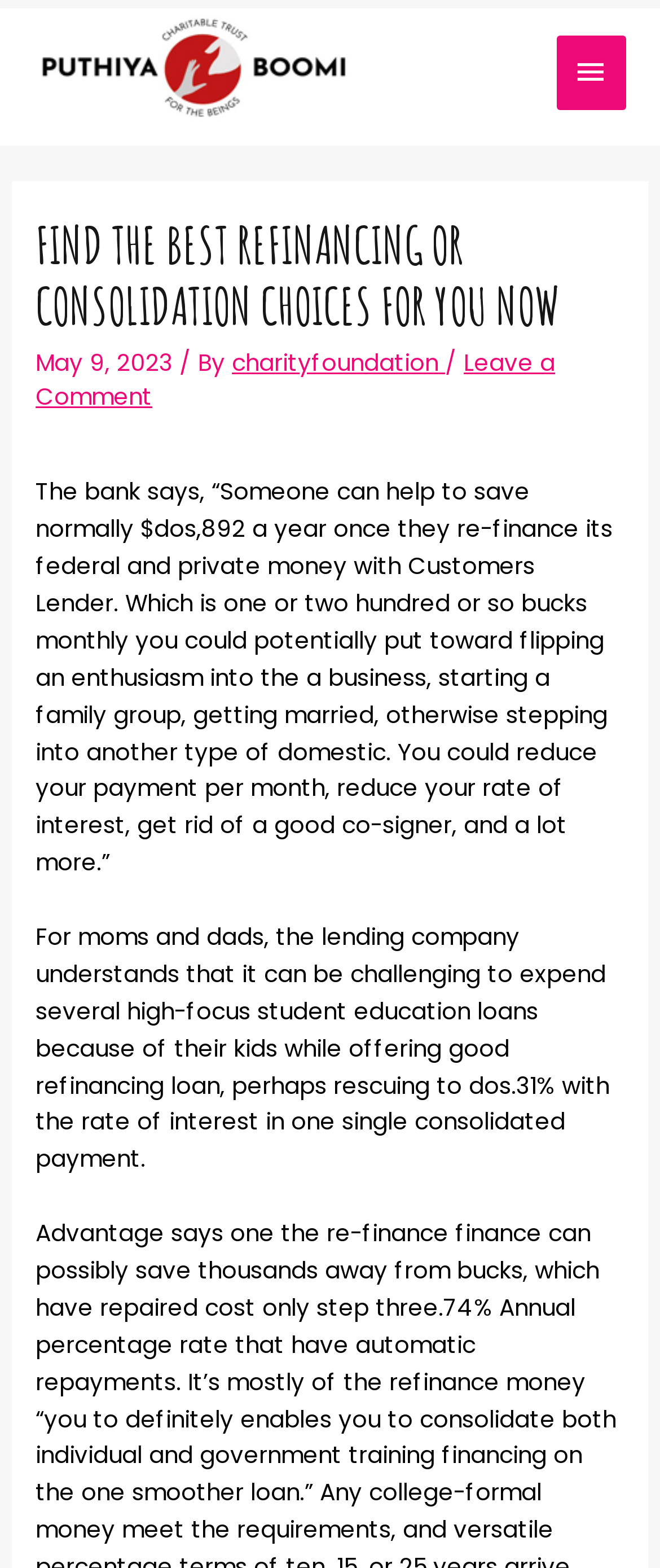What is the main menu button?
From the screenshot, supply a one-word or short-phrase answer.

MAIN MENU